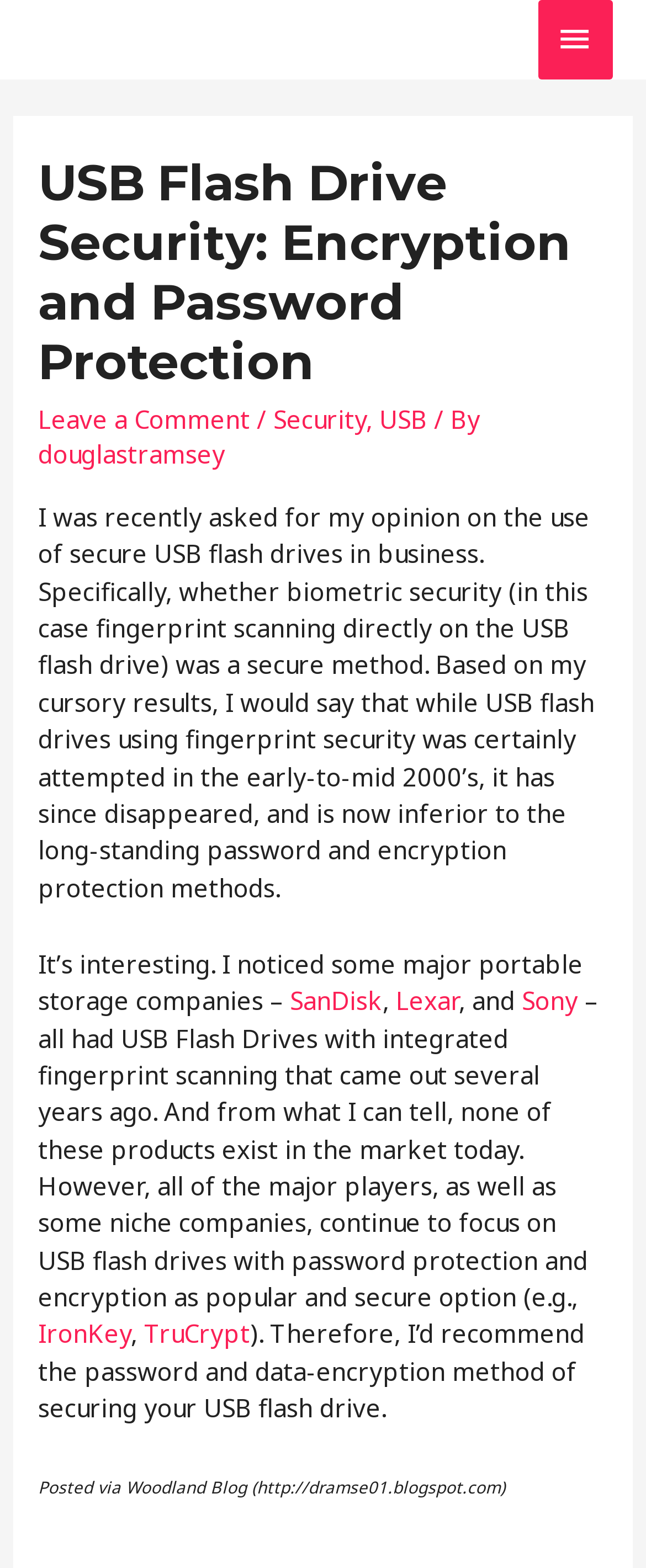What is the topic of the article?
Give a thorough and detailed response to the question.

The topic of the article can be determined by reading the heading 'USB Flash Drive Security: Encryption and Password Protection' and the content of the article, which discusses the use of secure USB flash drives in business and the comparison of biometric security with password and encryption protection methods.